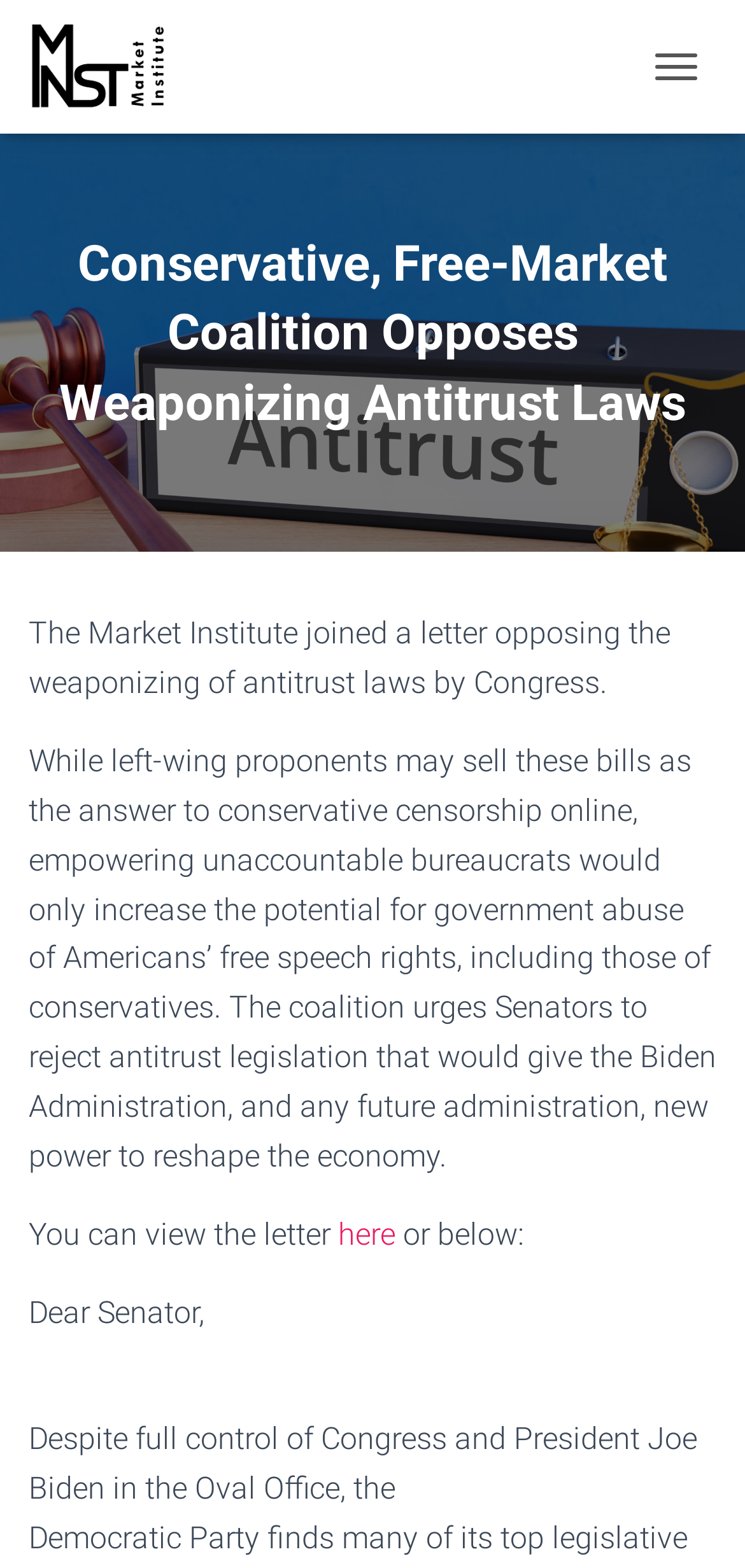What is the name of the institute?
Refer to the image and provide a detailed answer to the question.

The name of the institute can be found in the top-left corner of the webpage, where it is written as 'Market Institute' and also has an image with the same name.